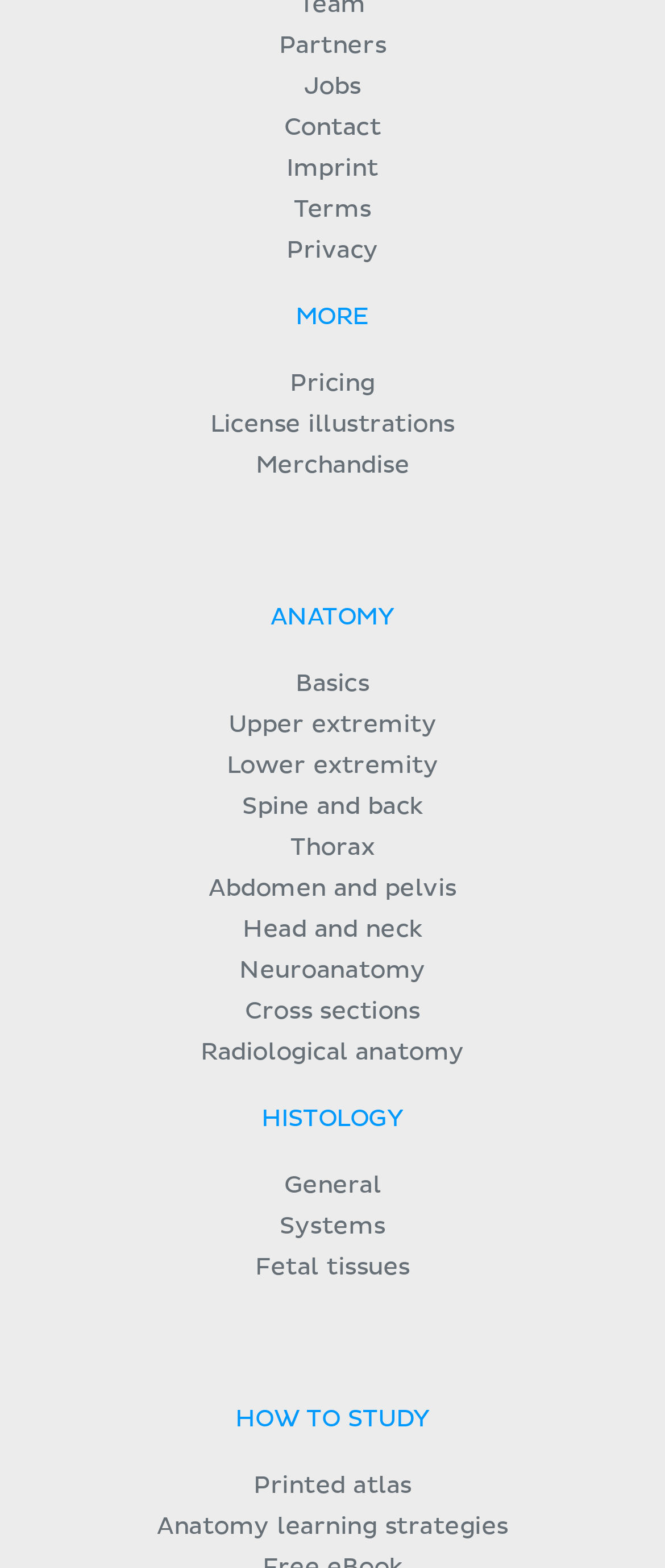Using the format (top-left x, top-left y, bottom-right x, bottom-right y), provide the bounding box coordinates for the described UI element. All values should be floating point numbers between 0 and 1: Printed atlas

[0.381, 0.94, 0.619, 0.955]